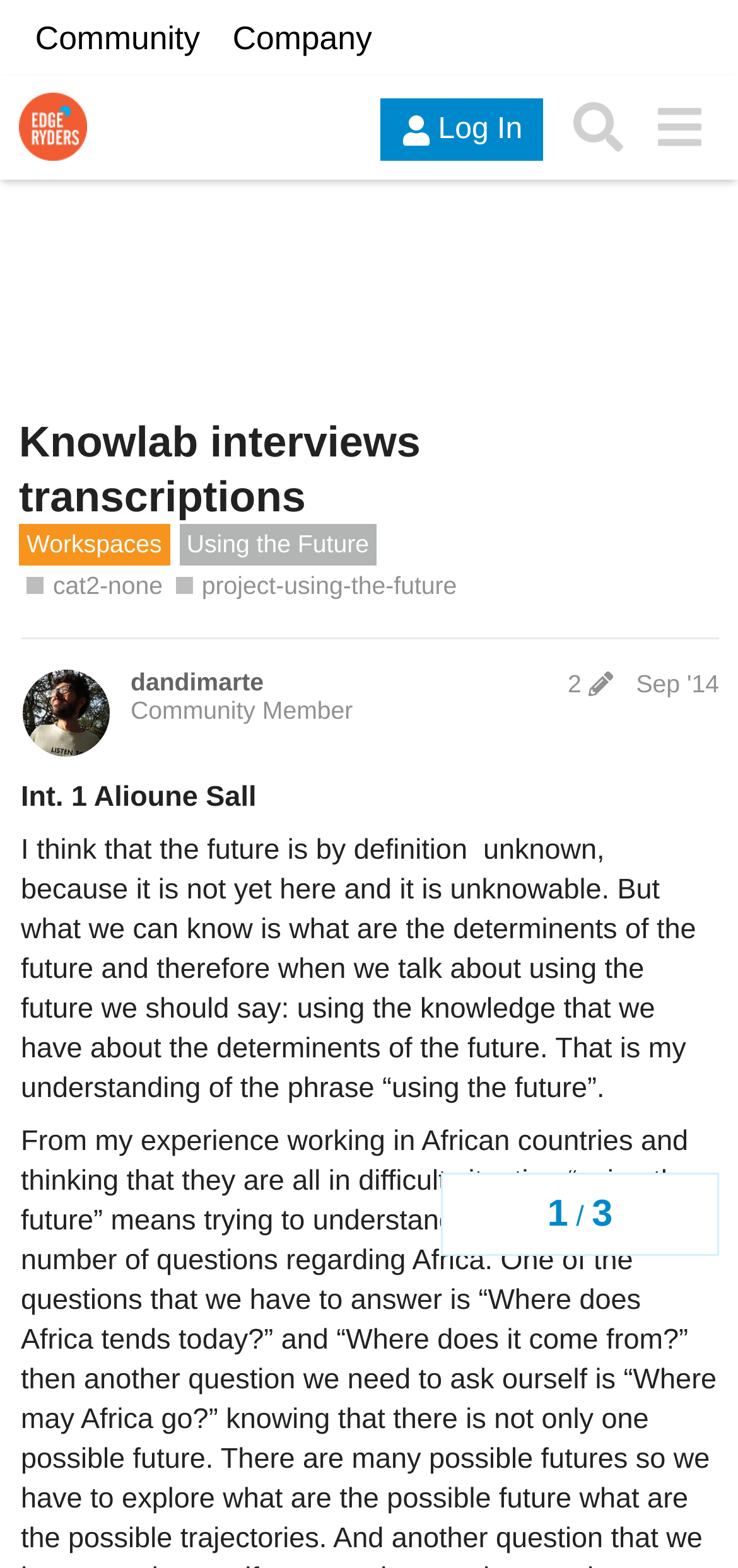Determine the bounding box coordinates for the element that should be clicked to follow this instruction: "View the post edit history". The coordinates should be given as four float numbers between 0 and 1, in the format [left, top, right, bottom].

[0.754, 0.427, 0.845, 0.446]